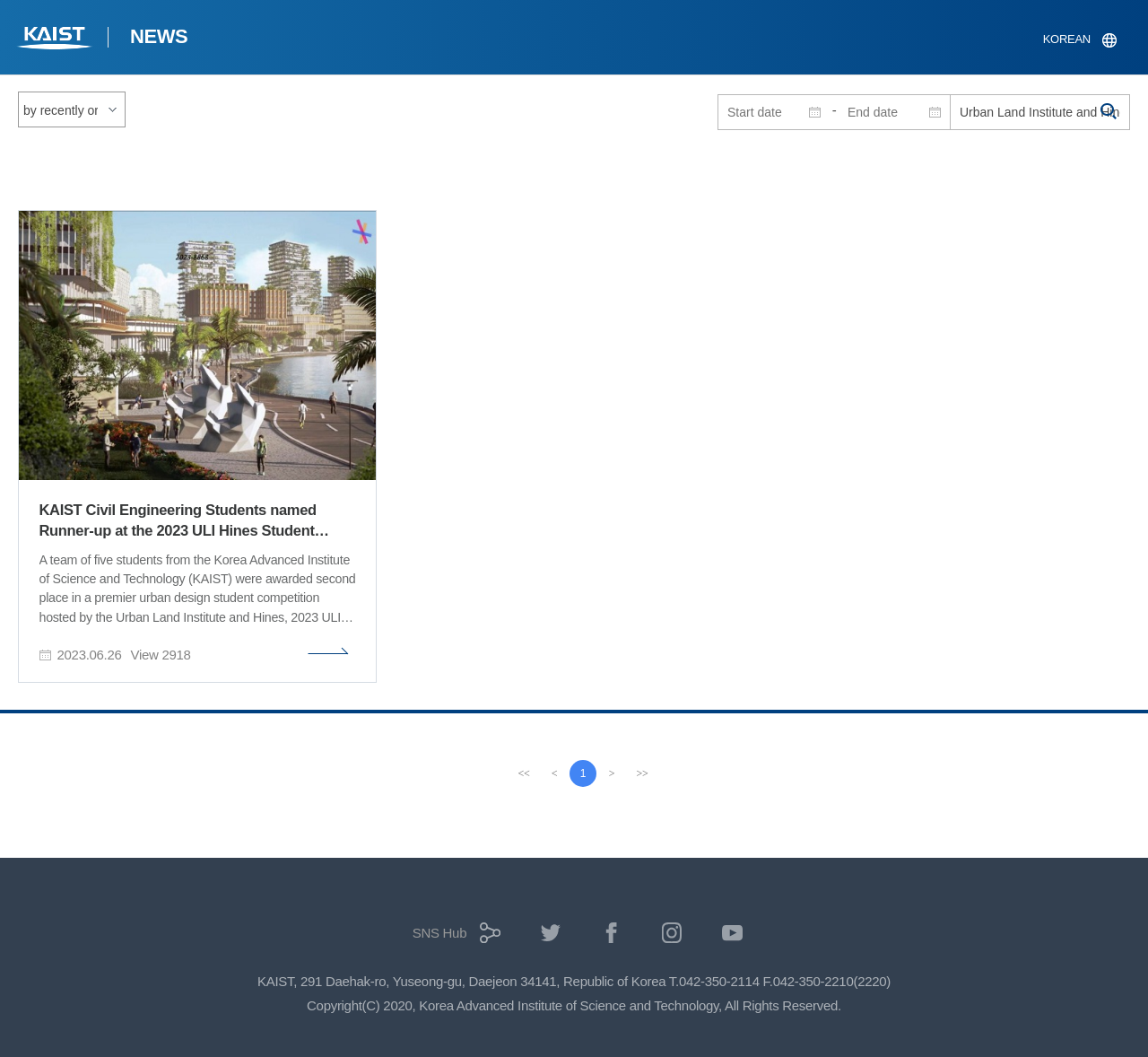Answer the question with a brief word or phrase:
What is the title of the news article?

KAIST Civil Engineering Students named Runner-up